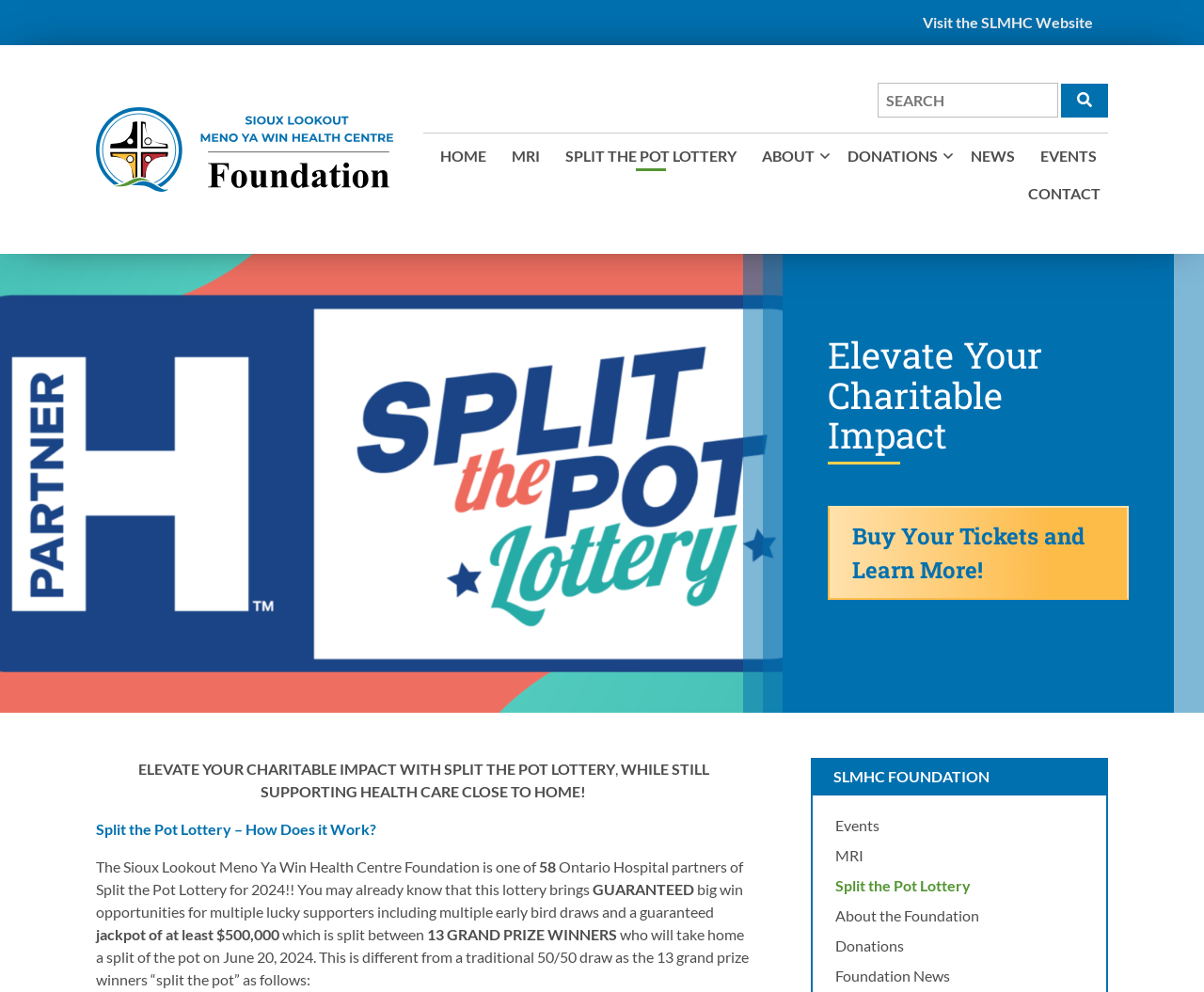Can you determine the bounding box coordinates of the area that needs to be clicked to fulfill the following instruction: "Learn more about Split the Pot Lottery"?

[0.688, 0.51, 0.938, 0.605]